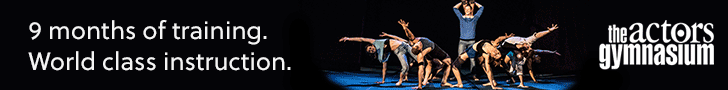Answer the following inquiry with a single word or phrase:
What is the duration of the training program?

9 months